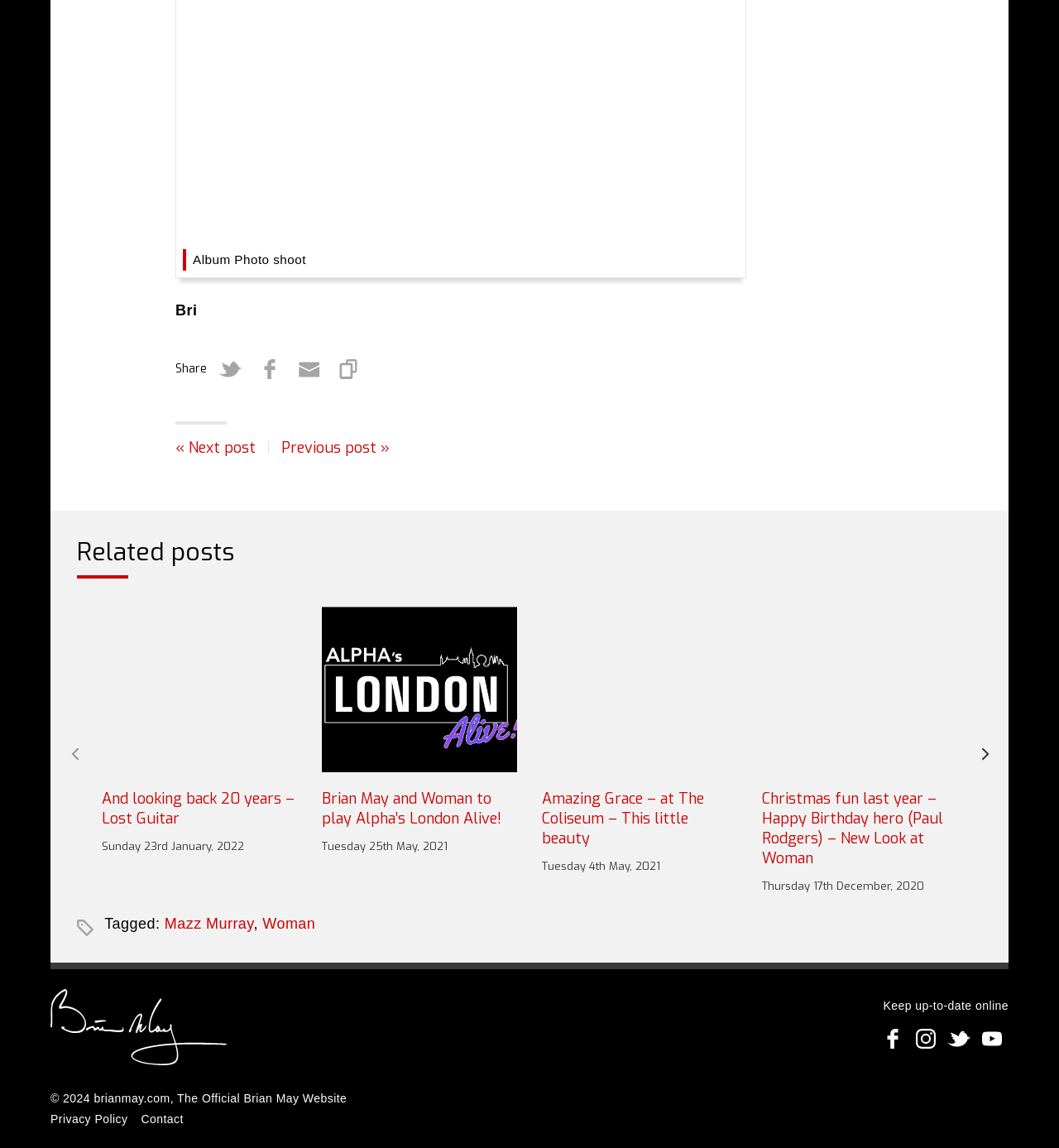Identify the coordinates of the bounding box for the element that must be clicked to accomplish the instruction: "Follow BrianMay.com on facebook".

[0.827, 0.89, 0.859, 0.919]